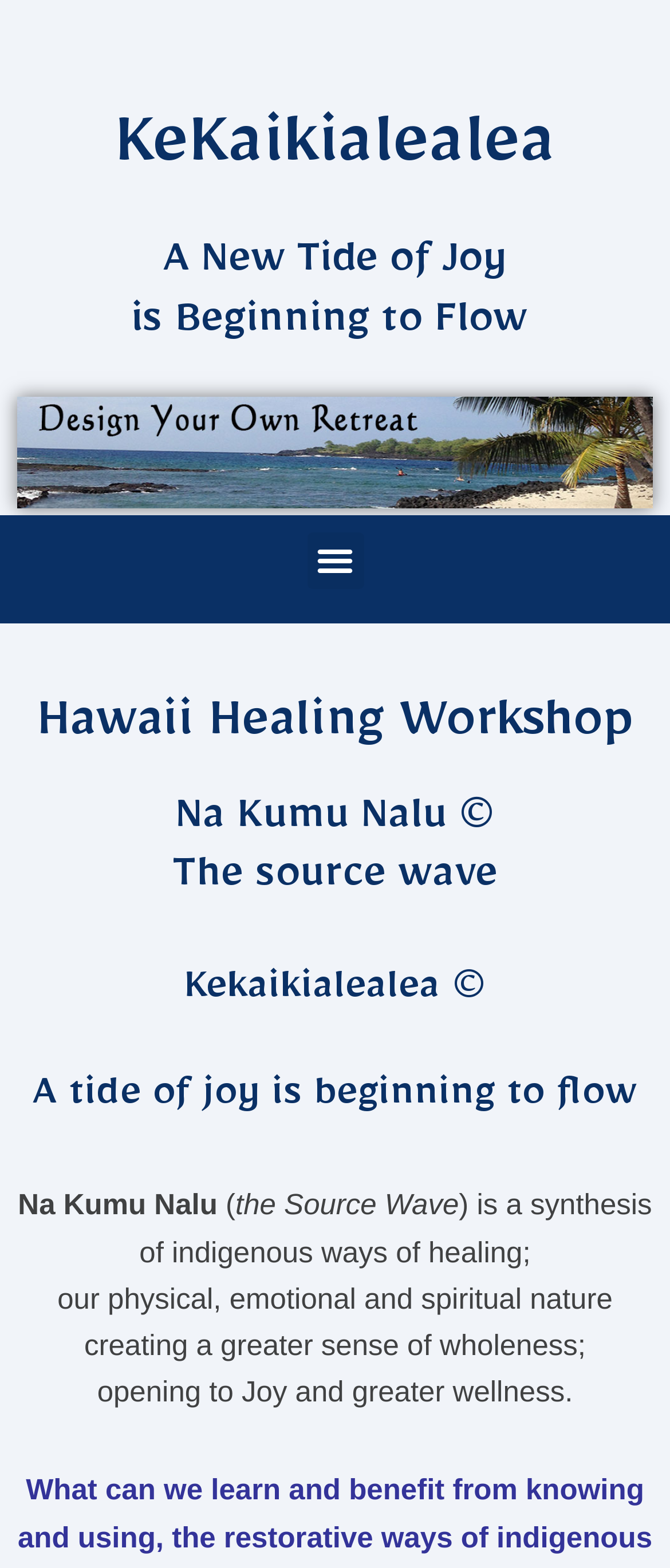Use a single word or phrase to respond to the question:
What is the name of the source wave?

Na Kumu Nalu